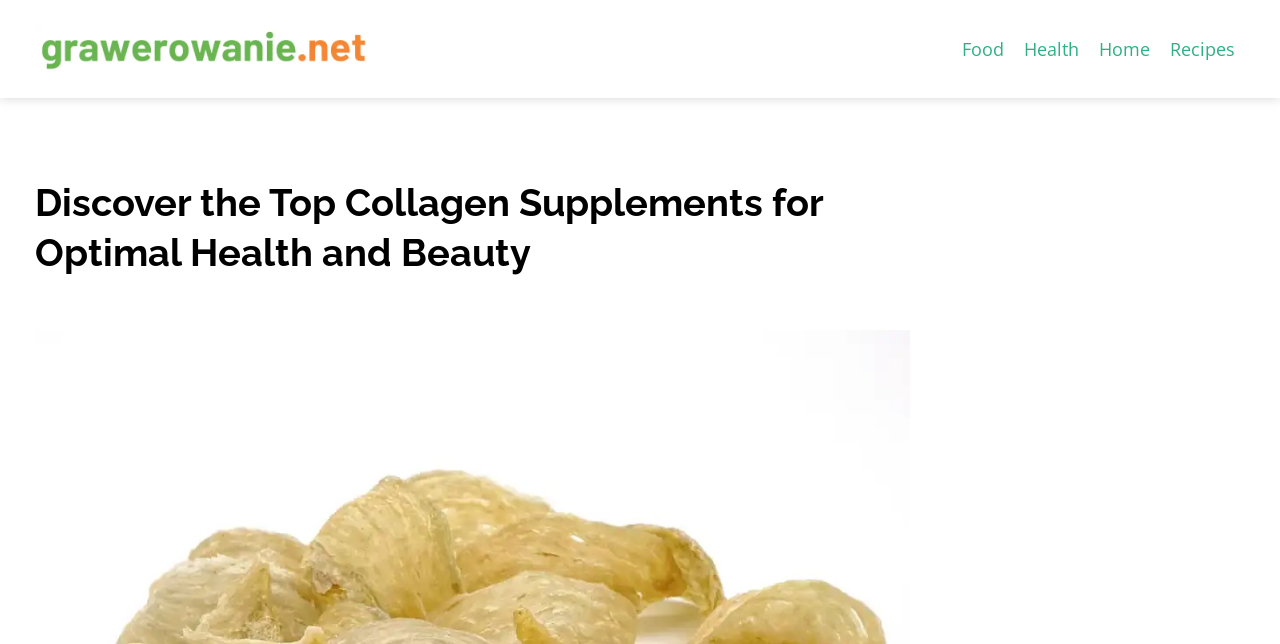What is the purpose of the image 'grawerowanie.net'?
We need a detailed and meticulous answer to the question.

The image 'grawerowanie.net' is located at the top-left corner of the webpage, and its size and position suggest it is a logo. The fact that it is an image and not a text link also supports this conclusion.